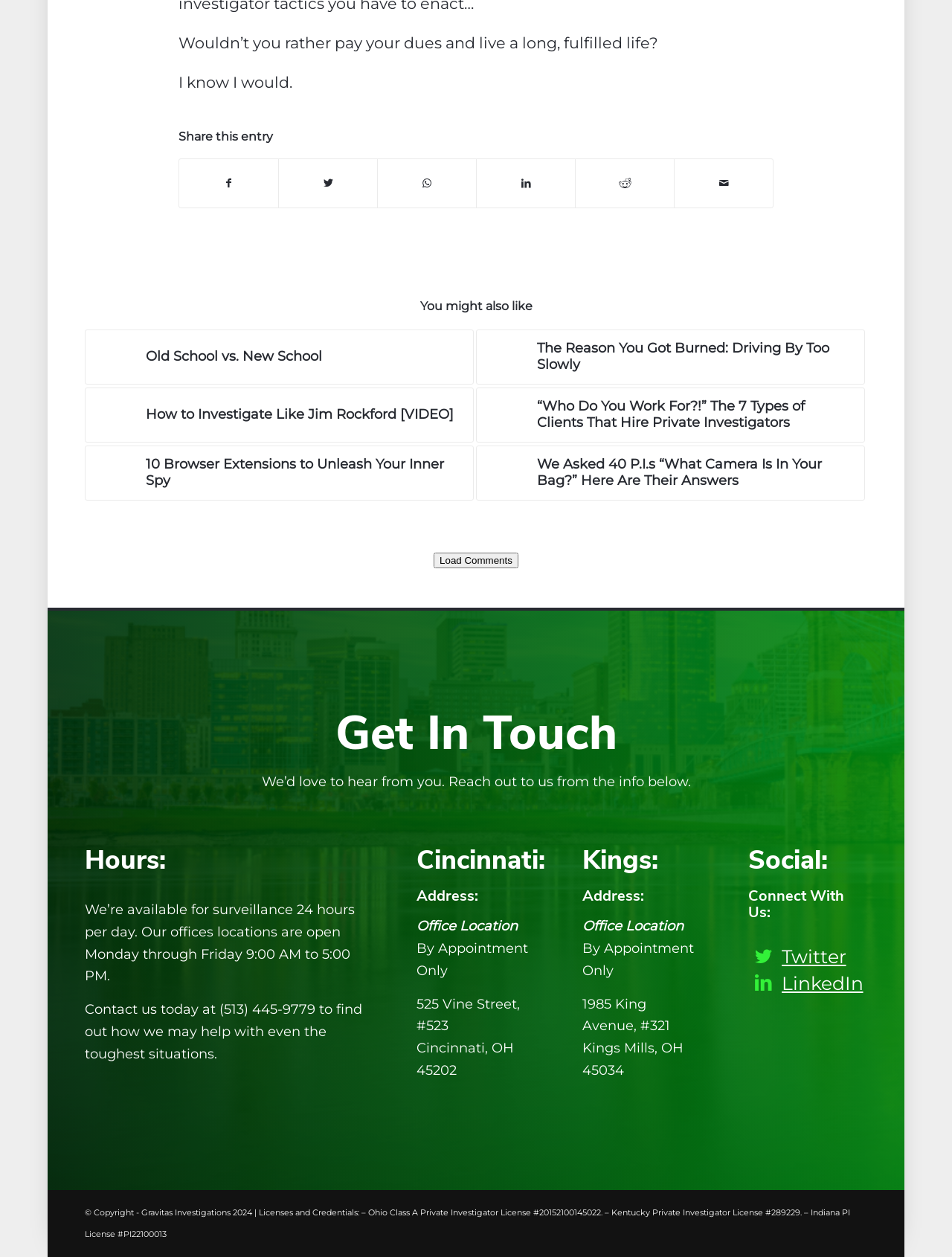What is the address of the Cincinnati office?
Provide a concise answer using a single word or phrase based on the image.

525 Vine Street, #523